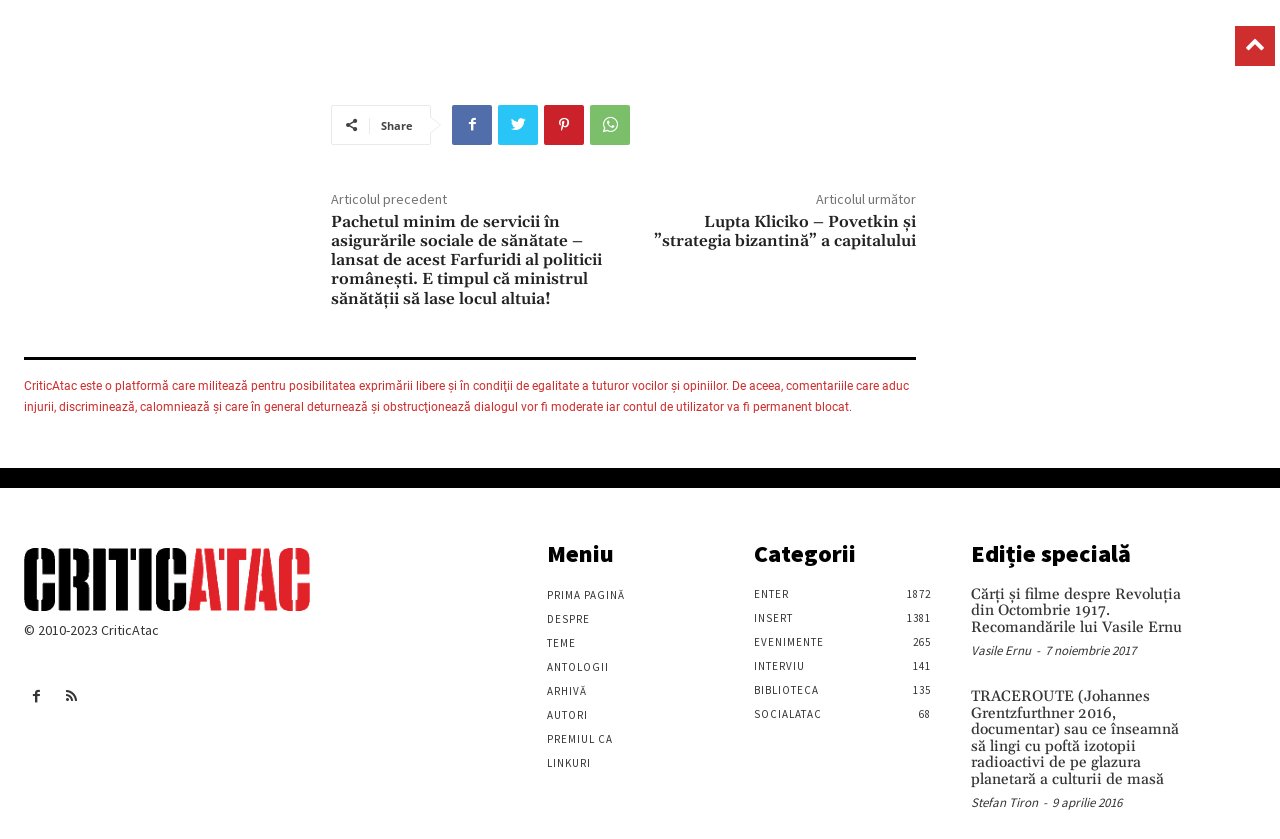Identify the bounding box coordinates of the region I need to click to complete this instruction: "Click the 'Share' button".

[0.298, 0.141, 0.323, 0.158]